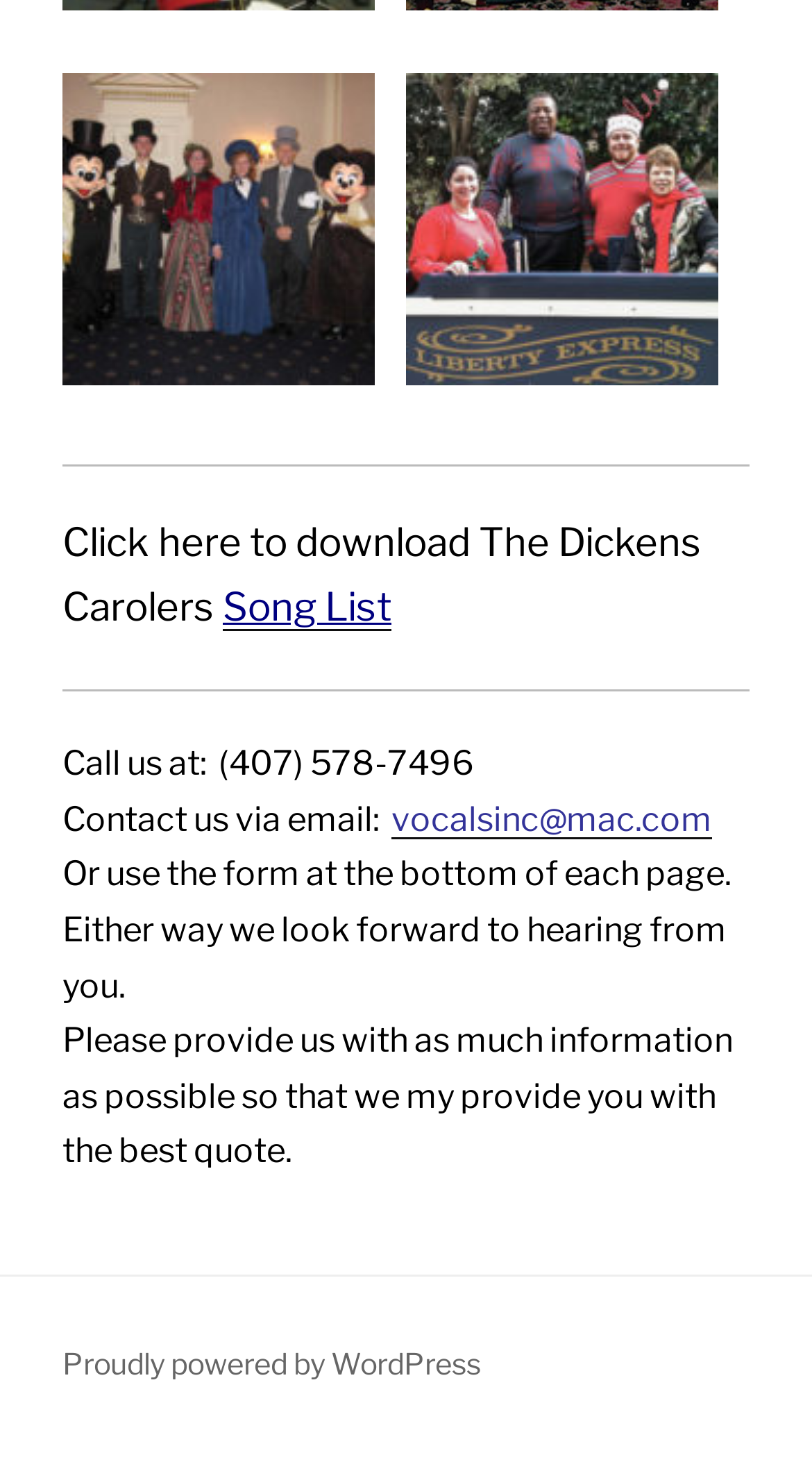What is the name of the song list link?
Using the details from the image, give an elaborate explanation to answer the question.

I found the name of the link by looking at the link element that says 'Song List'.